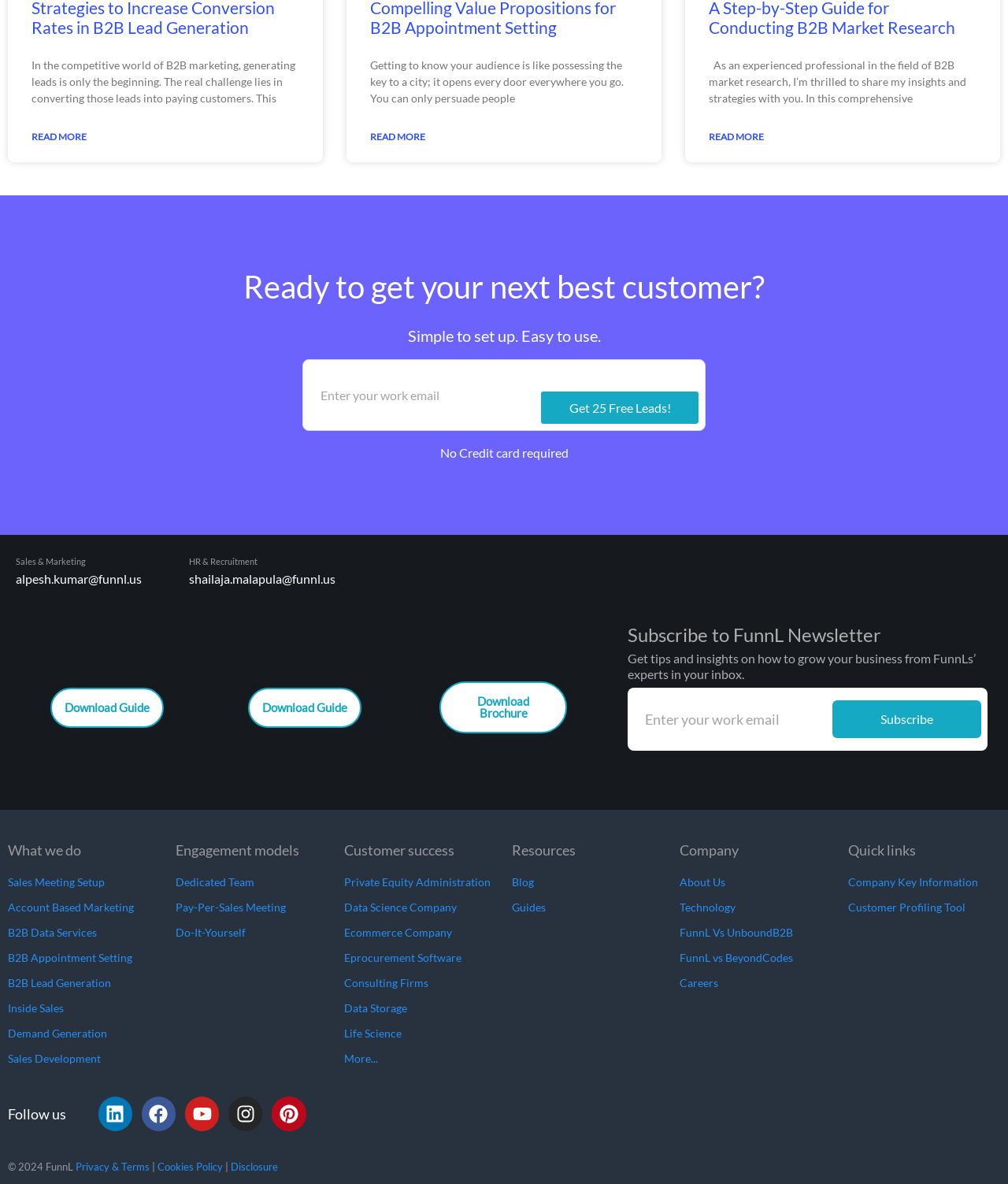How can users stay updated with FunnL's latest resources?
Kindly answer the question with as much detail as you can.

The webpage provides an option for users to subscribe to FunnL's newsletter, which can keep them updated with the latest resources, guides, and insights on B2B marketing and sales enablement.